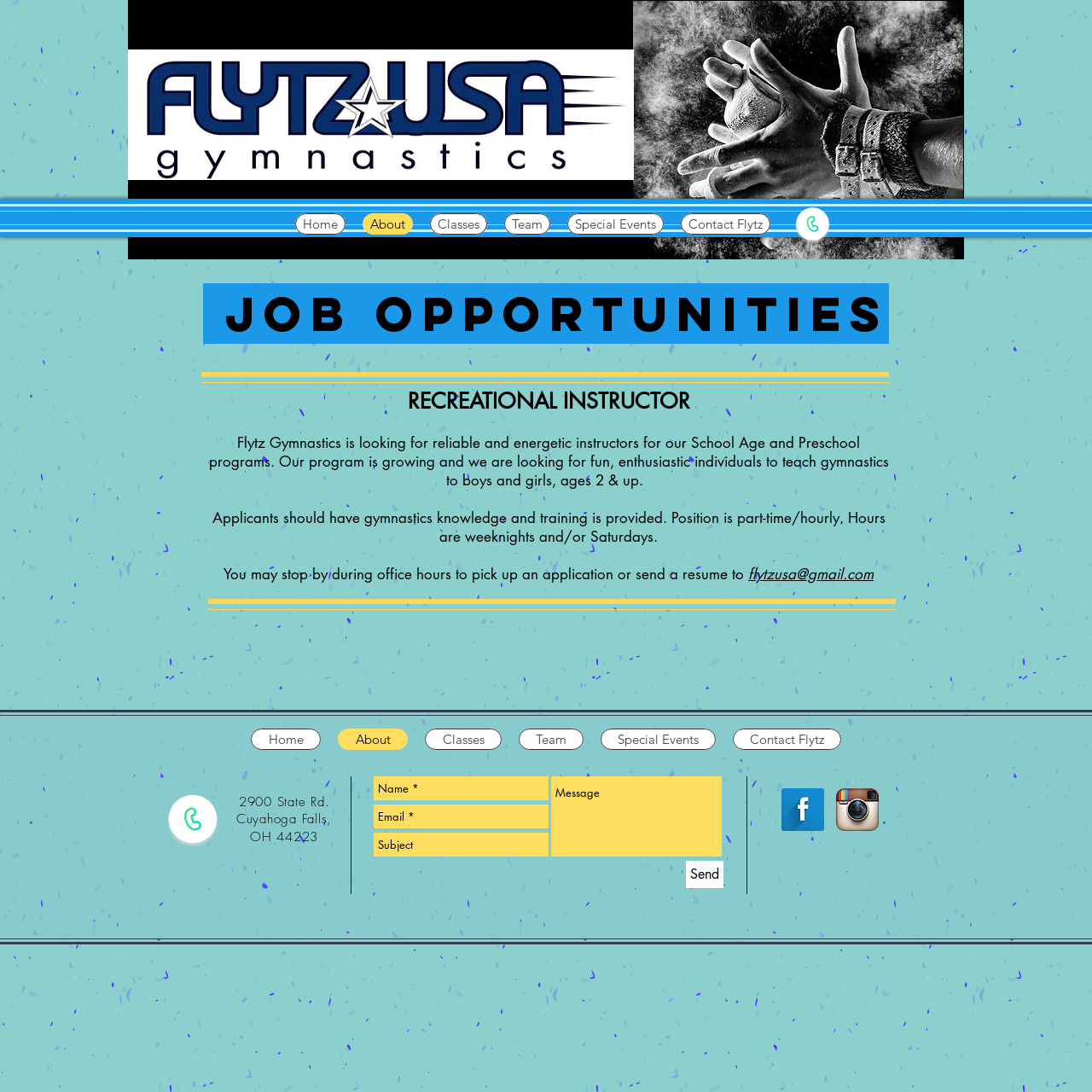Locate the bounding box coordinates of the area you need to click to fulfill this instruction: 'Click the 'Send' button'. The coordinates must be in the form of four float numbers ranging from 0 to 1: [left, top, right, bottom].

[0.628, 0.788, 0.662, 0.813]